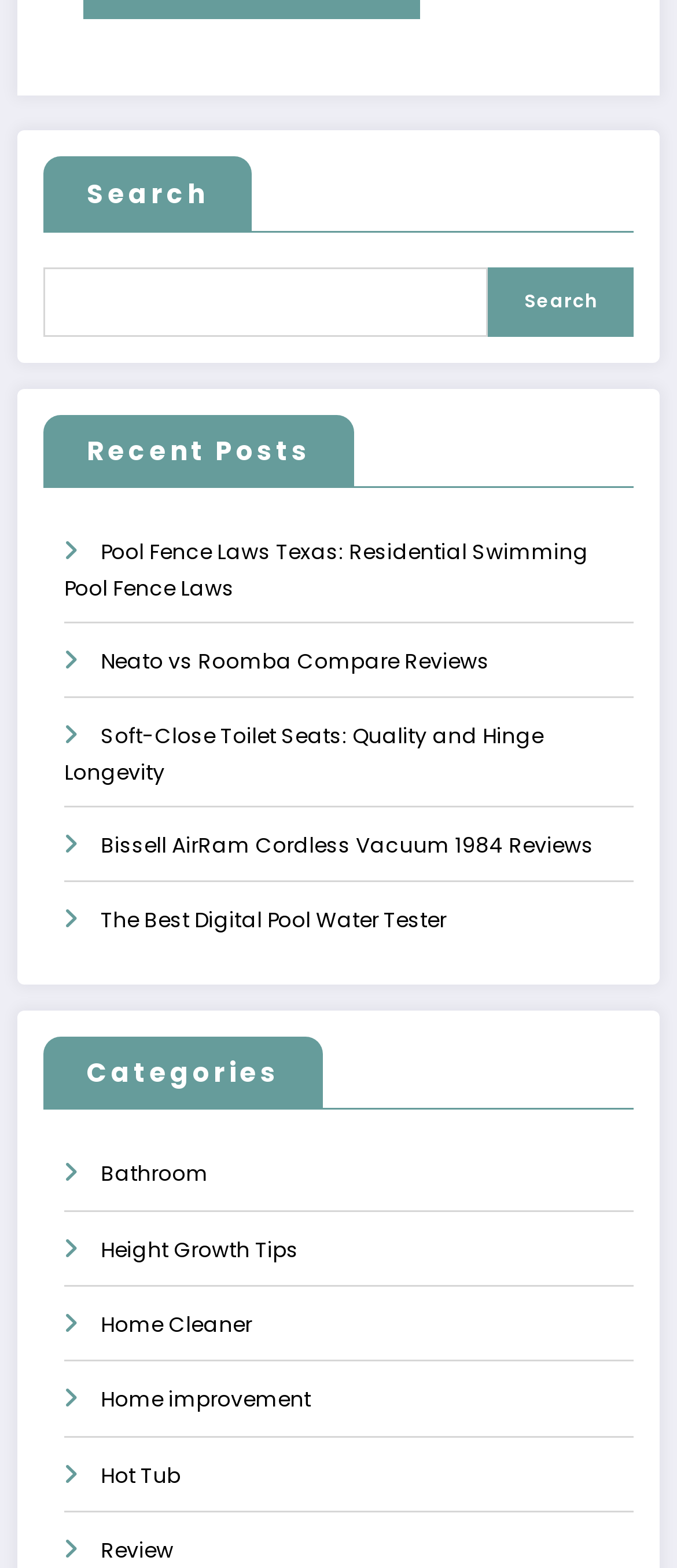Provide the bounding box coordinates of the section that needs to be clicked to accomplish the following instruction: "Read the post about Pool Fence Laws Texas."

[0.095, 0.343, 0.869, 0.384]